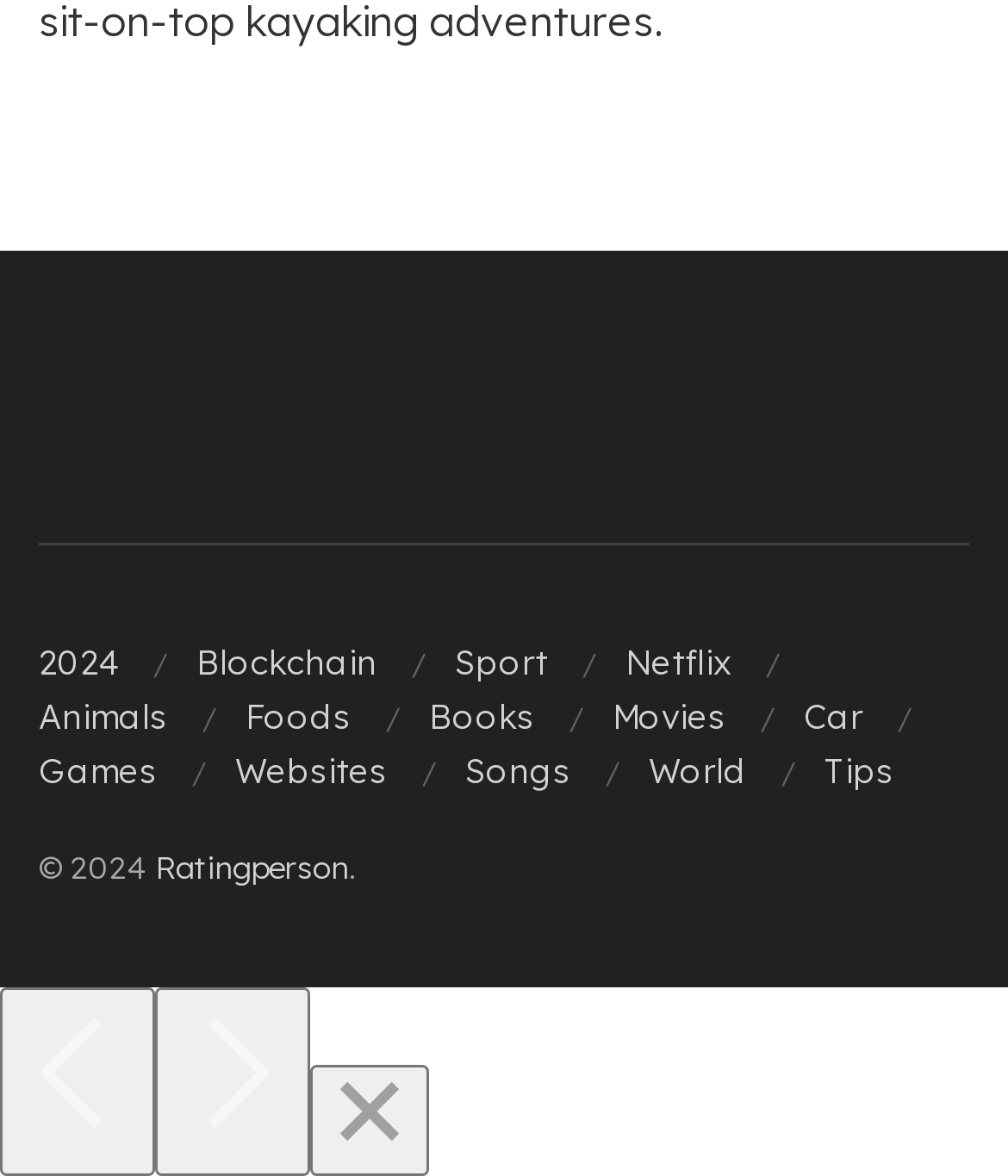Indicate the bounding box coordinates of the element that must be clicked to execute the instruction: "Click the Previous button". The coordinates should be given as four float numbers between 0 and 1, i.e., [left, top, right, bottom].

[0.0, 0.84, 0.154, 0.999]